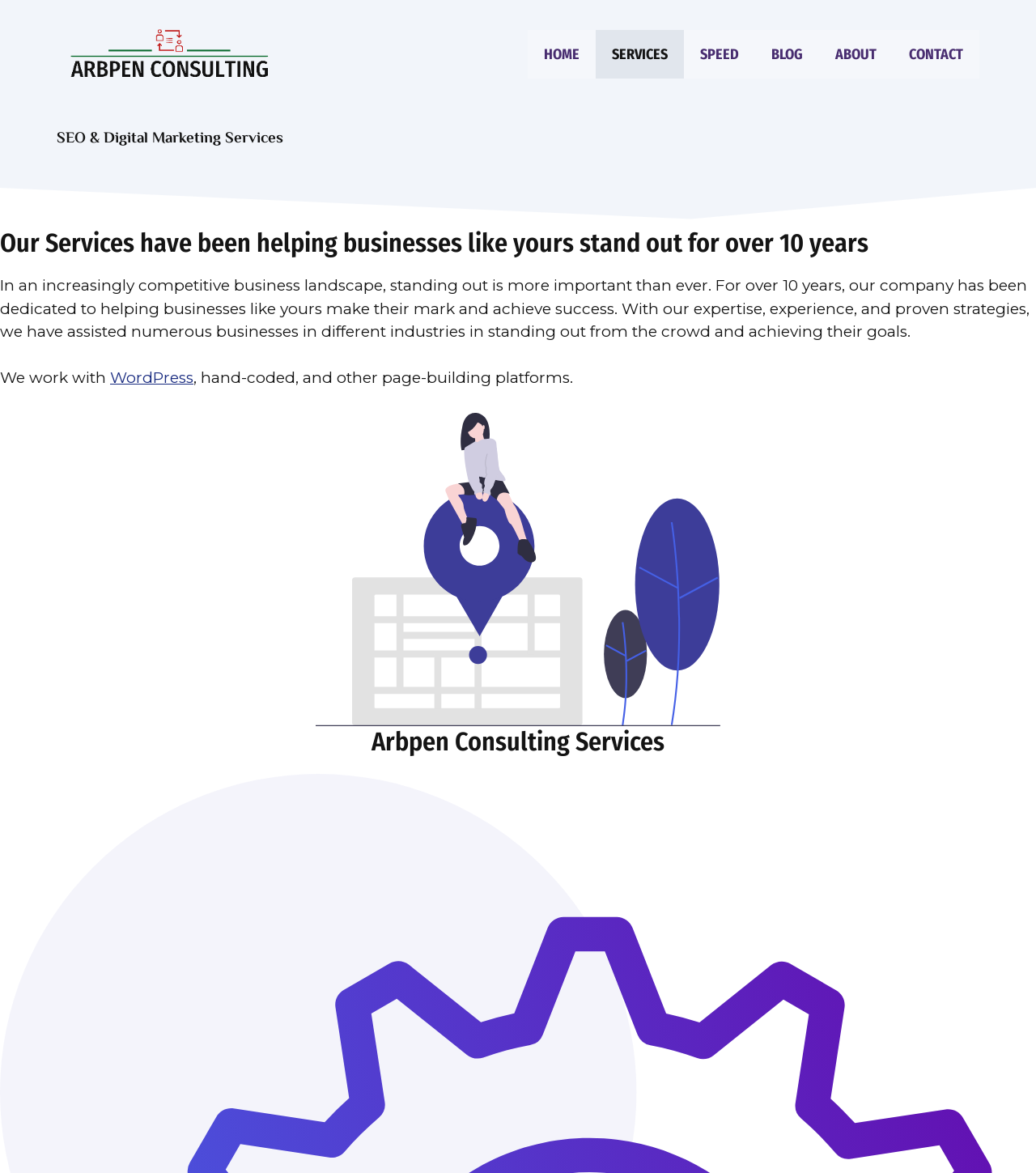Please identify the bounding box coordinates of the element's region that should be clicked to execute the following instruction: "view SERVICES". The bounding box coordinates must be four float numbers between 0 and 1, i.e., [left, top, right, bottom].

[0.575, 0.025, 0.66, 0.067]